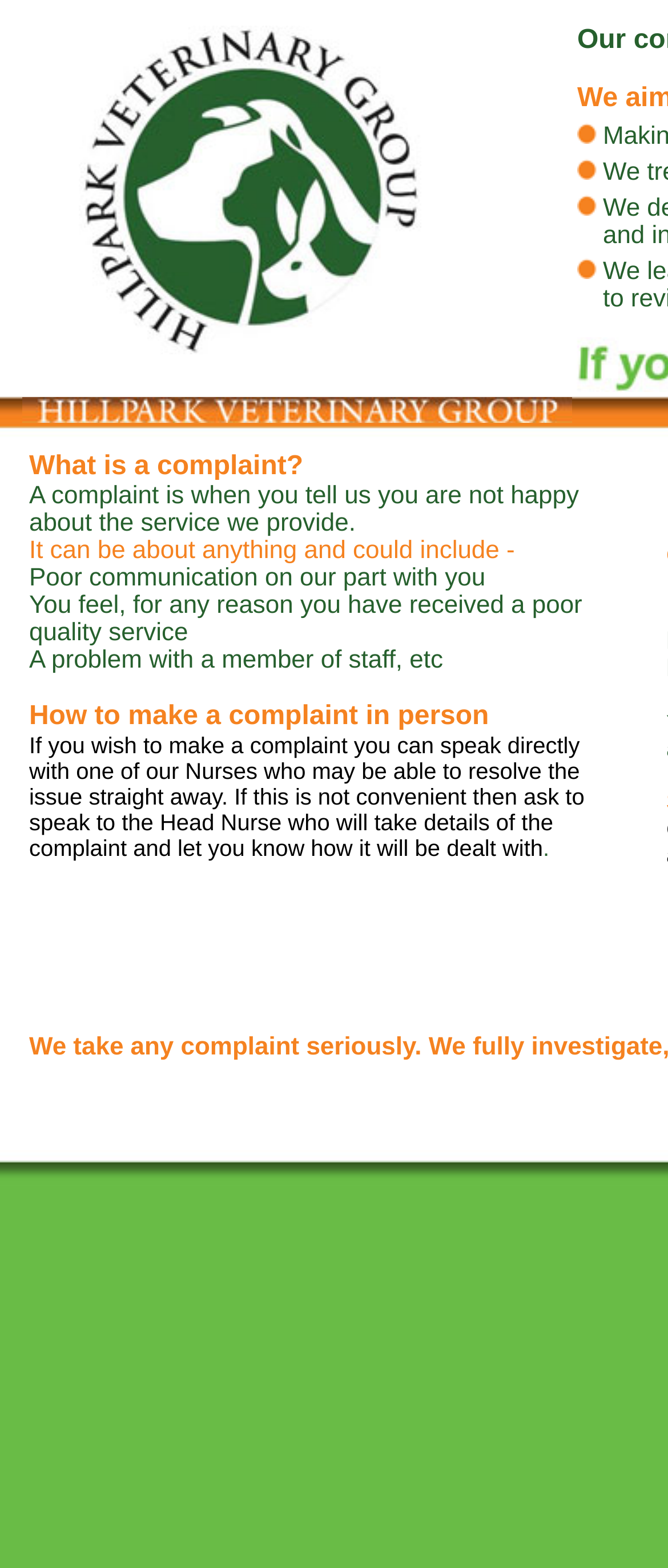What is the name of the veterinary group?
Examine the webpage screenshot and provide an in-depth answer to the question.

The name of the veterinary group can be found in the LayoutTableCell with the text 'Hillpark Veterinary Group' at coordinates [0.033, 0.253, 0.864, 0.27].